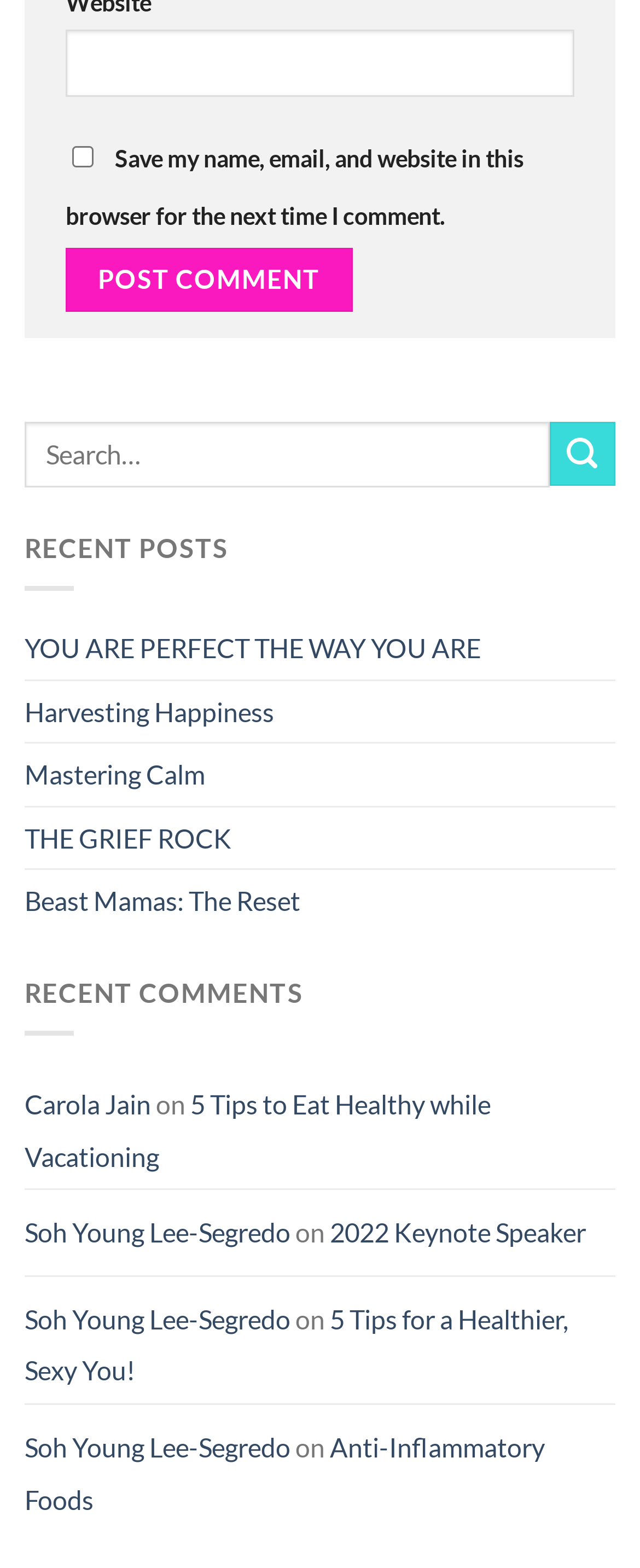Determine the bounding box coordinates of the area to click in order to meet this instruction: "check the 'Save my name, email, and website in this browser for the next time I comment.' checkbox".

[0.113, 0.093, 0.146, 0.106]